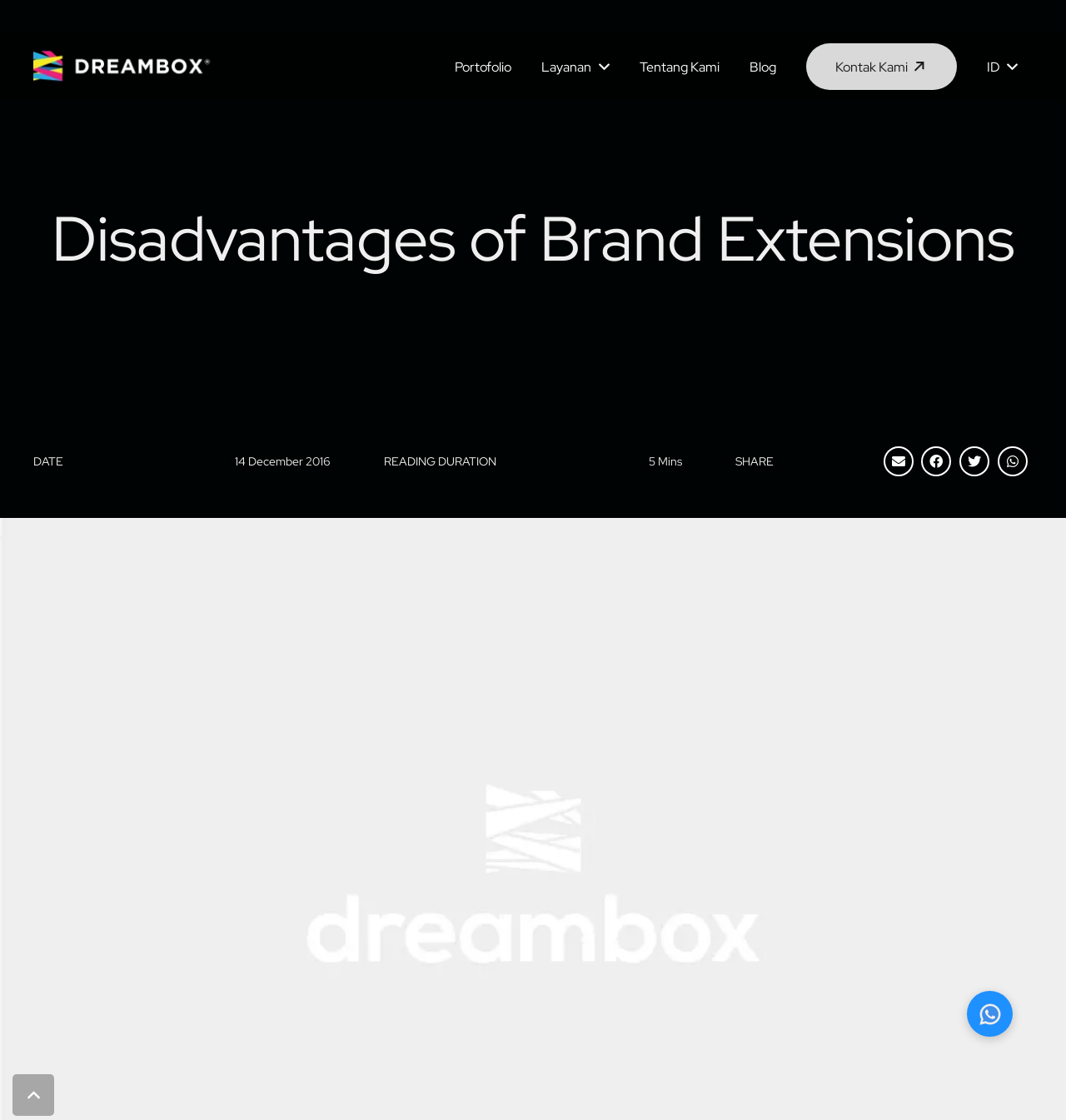How many social media sharing options are there?
Observe the image and answer the question with a one-word or short phrase response.

4